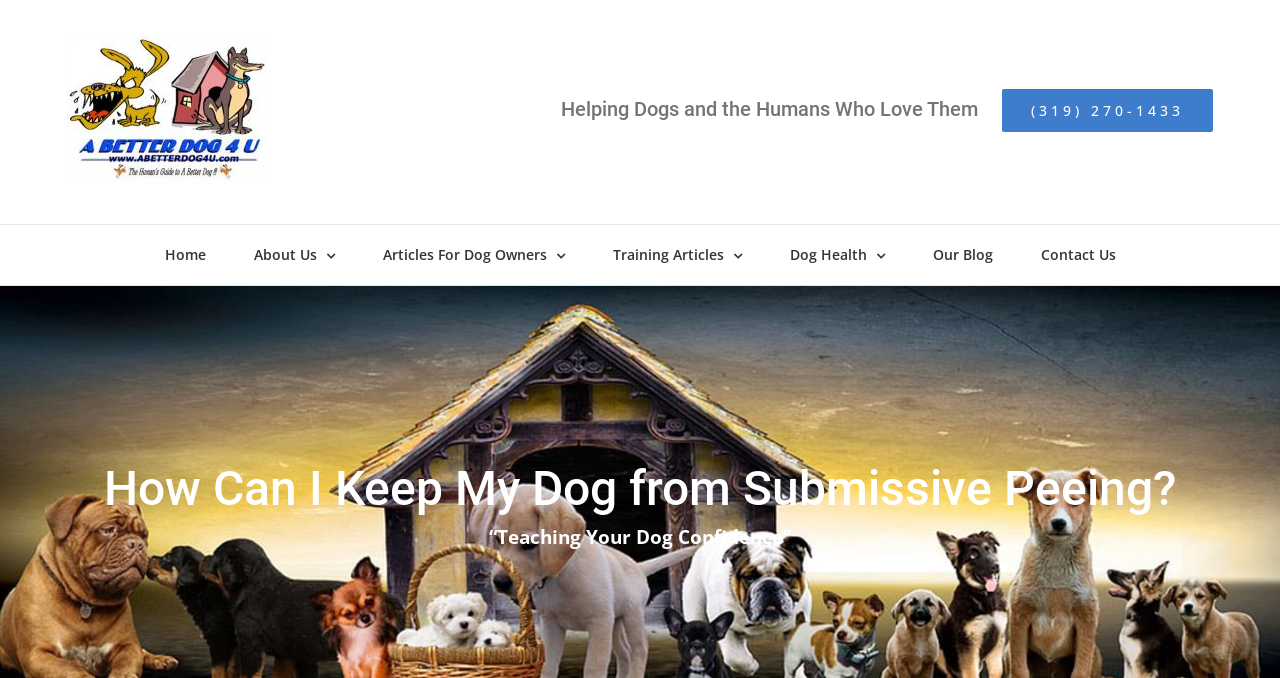Determine the bounding box coordinates of the region I should click to achieve the following instruction: "View Training Articles". Ensure the bounding box coordinates are four float numbers between 0 and 1, i.e., [left, top, right, bottom].

[0.479, 0.332, 0.579, 0.42]